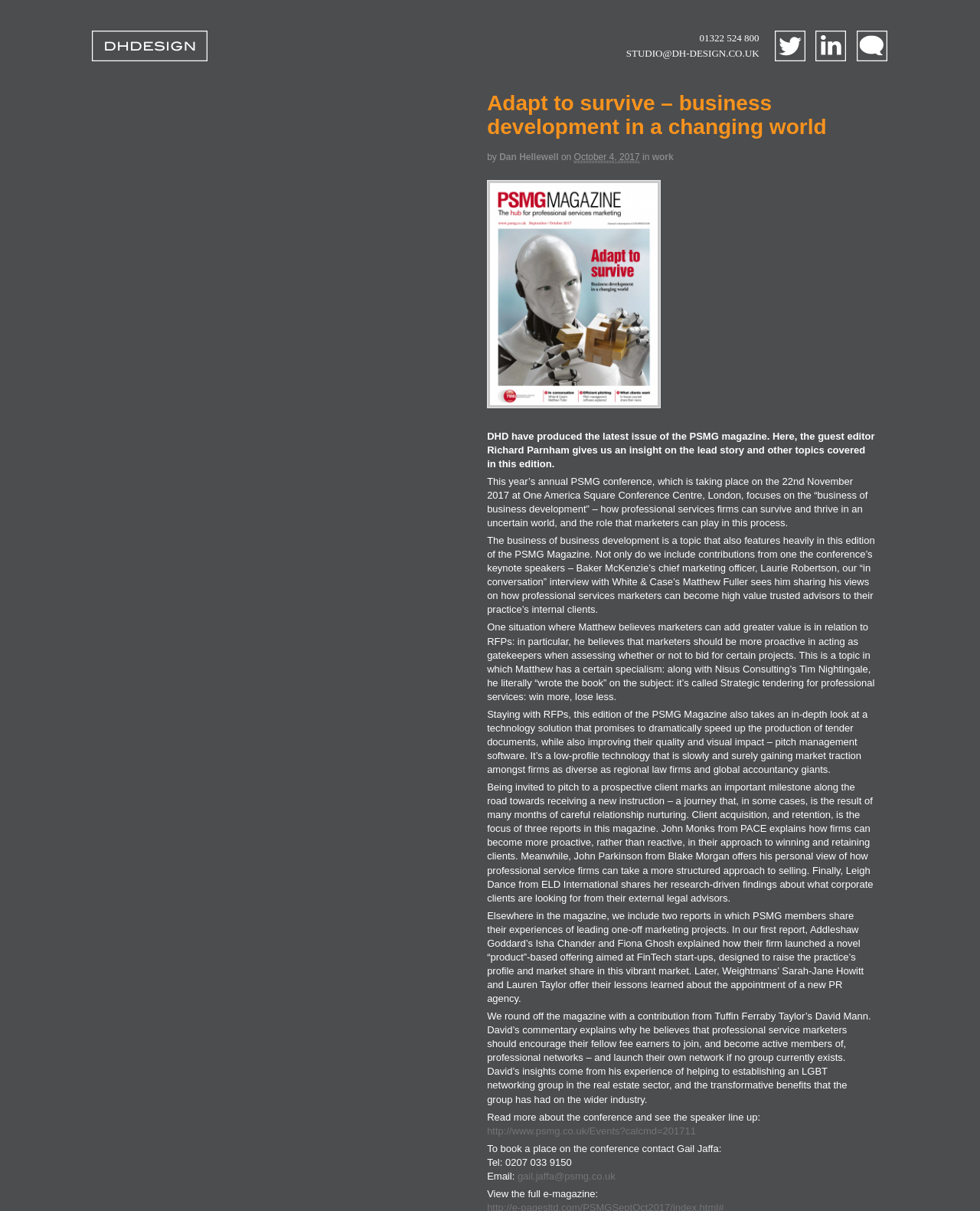Based on the image, provide a detailed response to the question:
What is the phone number to book a place on the conference?

I found the phone number by looking at the contact information provided at the bottom of the webpage, where it says 'To book a place on the conference contact Gail Jaffa:' and then lists the phone number as 'Tel: 0207 033 9150'.